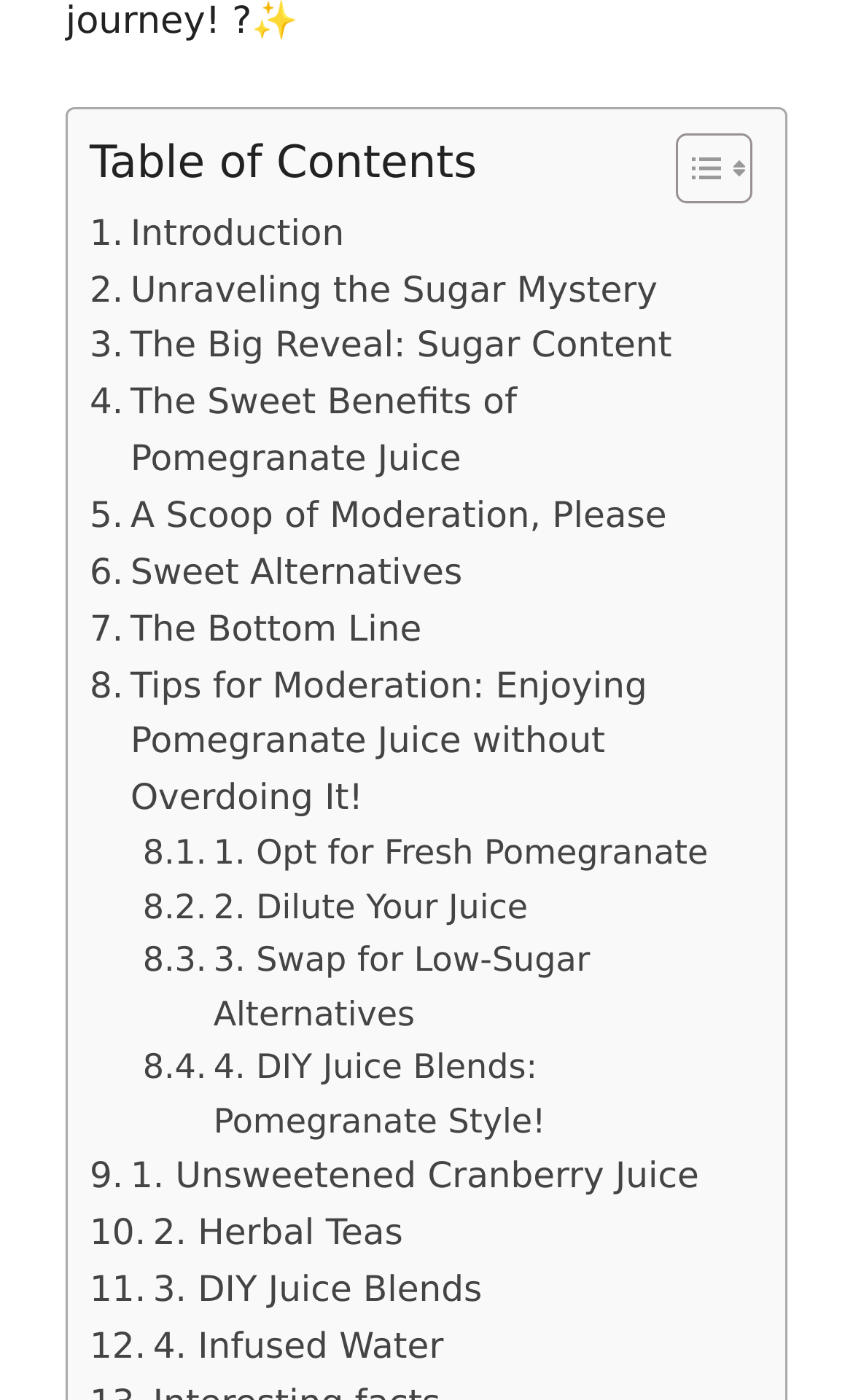Locate the bounding box coordinates of the region to be clicked to comply with the following instruction: "Go to Introduction". The coordinates must be four float numbers between 0 and 1, in the form [left, top, right, bottom].

[0.105, 0.146, 0.404, 0.187]